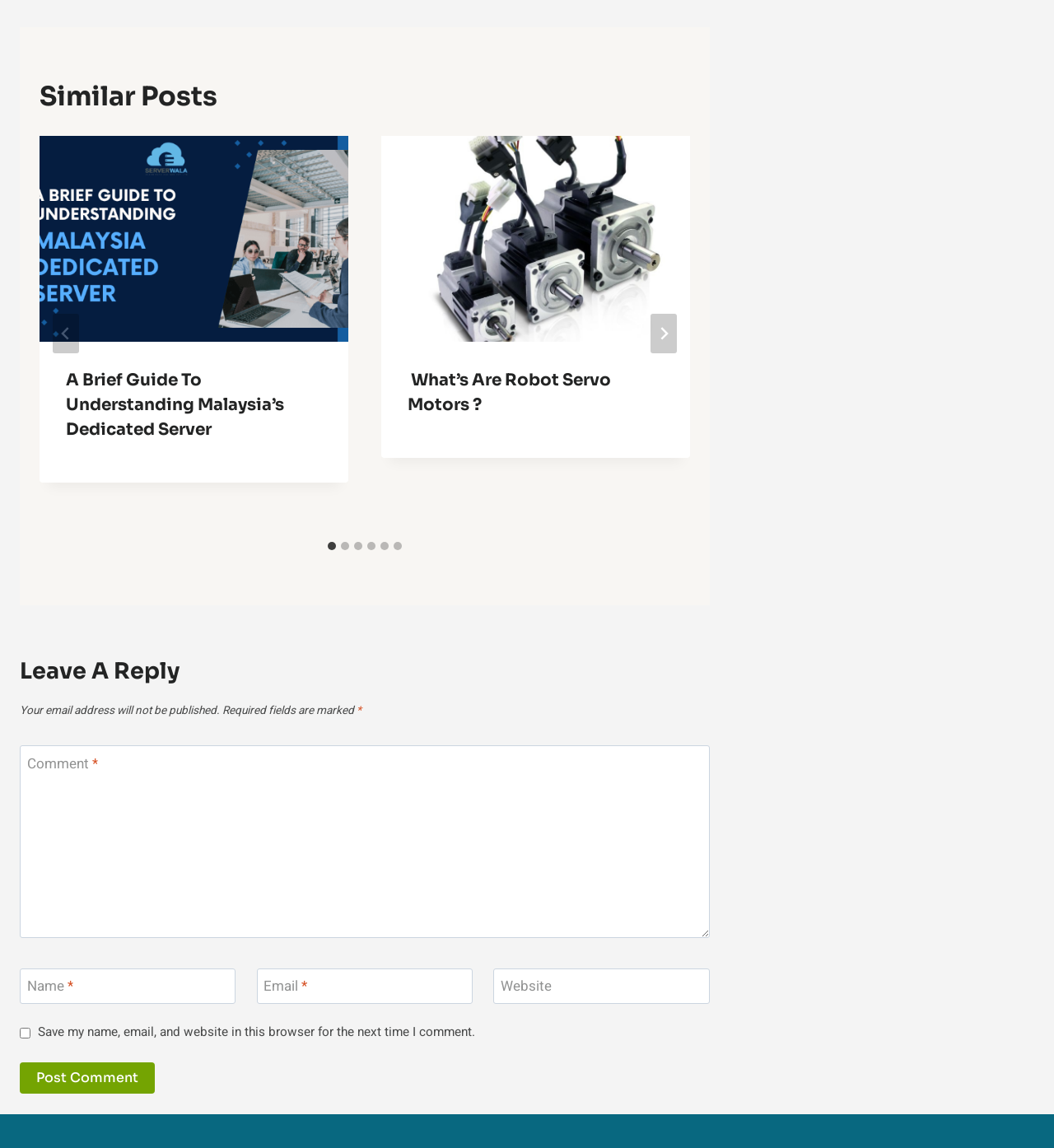Please determine the bounding box coordinates, formatted as (top-left x, top-left y, bottom-right x, bottom-right y), with all values as floating point numbers between 0 and 1. Identify the bounding box of the region described as: aria-label="Next"

[0.617, 0.274, 0.642, 0.308]